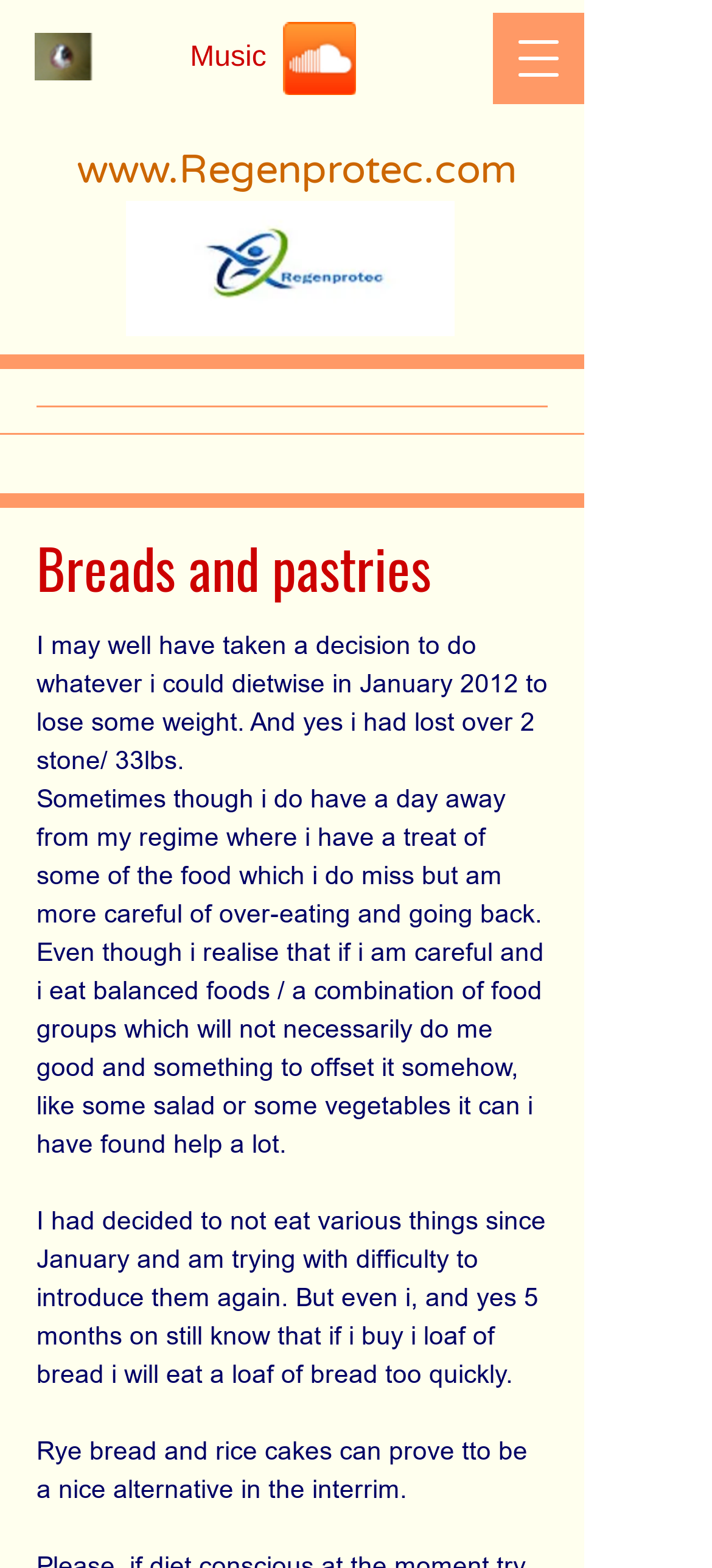What is the logo above the navigation menu? Look at the image and give a one-word or short phrase answer.

65131 logo